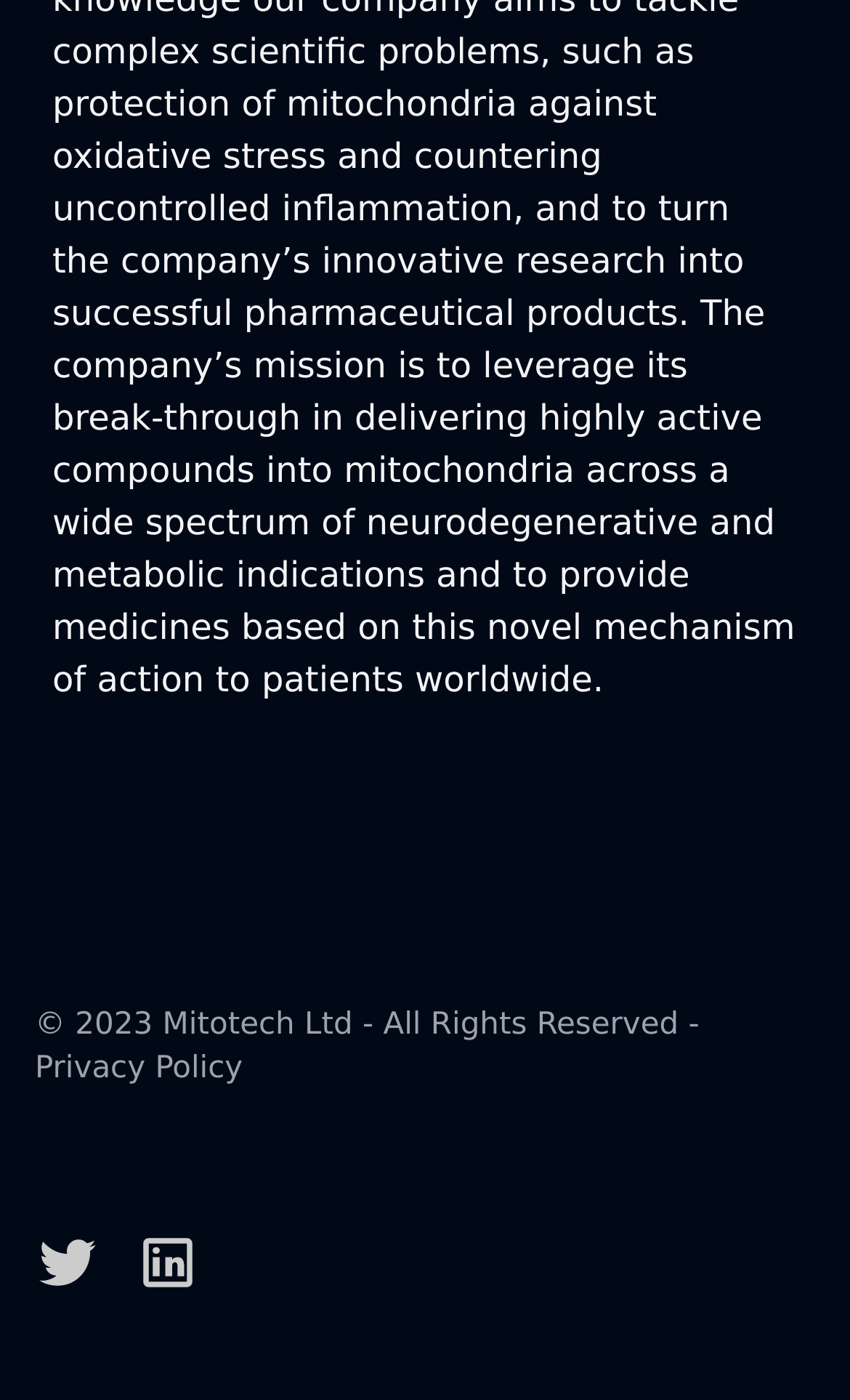Please reply to the following question with a single word or a short phrase:
What is the phrase after '© 2023'?

All Rights Reserved